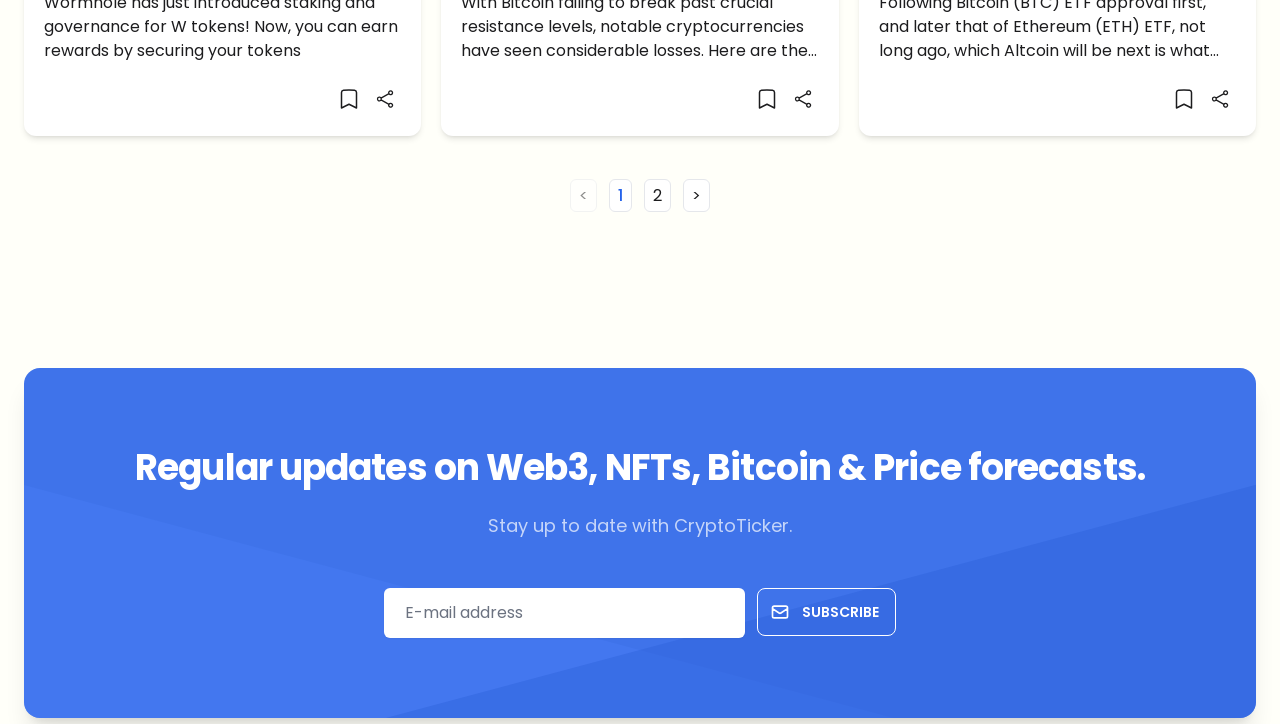Provide the bounding box coordinates of the HTML element described by the text: "All Prices".

[0.025, 0.835, 0.08, 0.867]